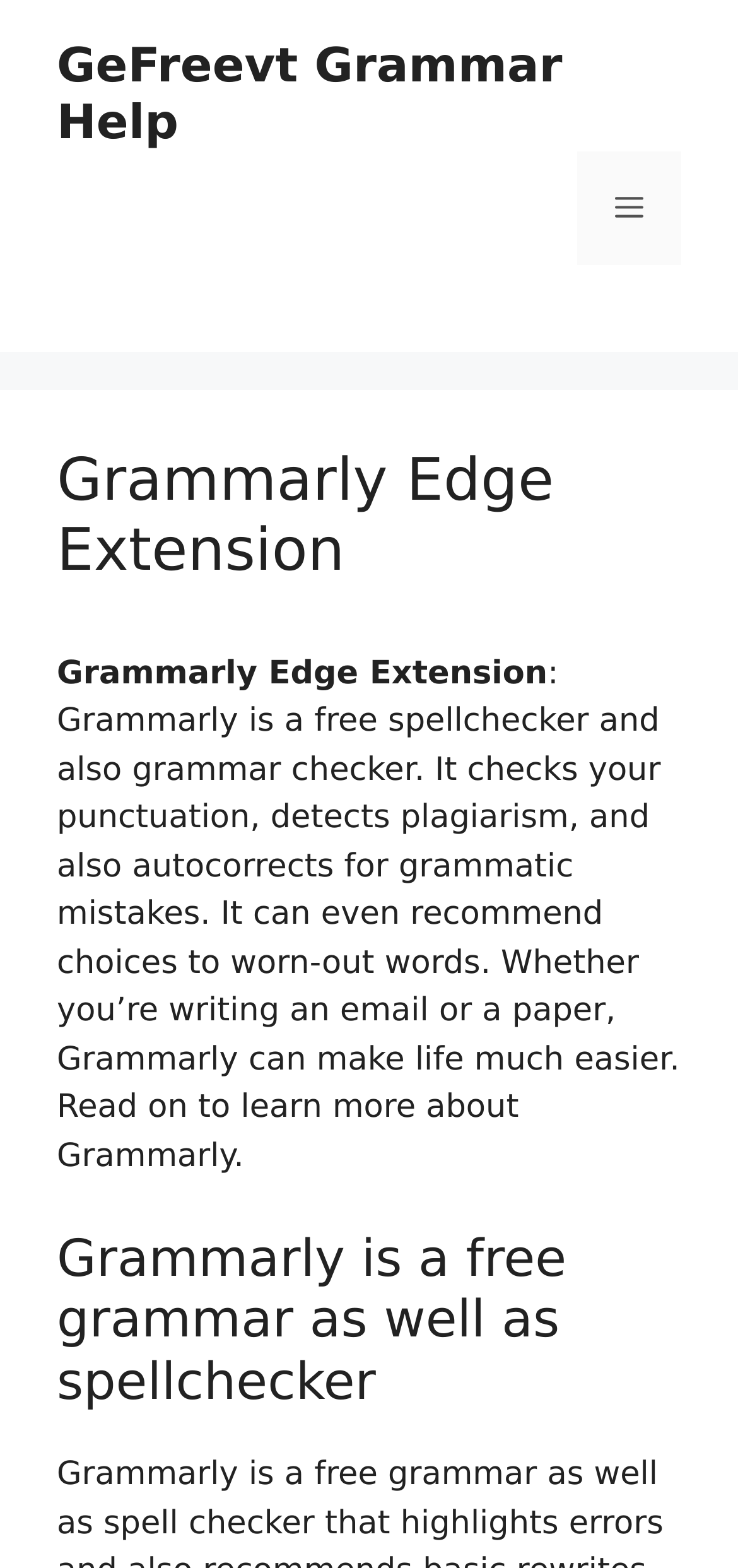Can you extract the primary headline text from the webpage?

Grammarly Edge Extension